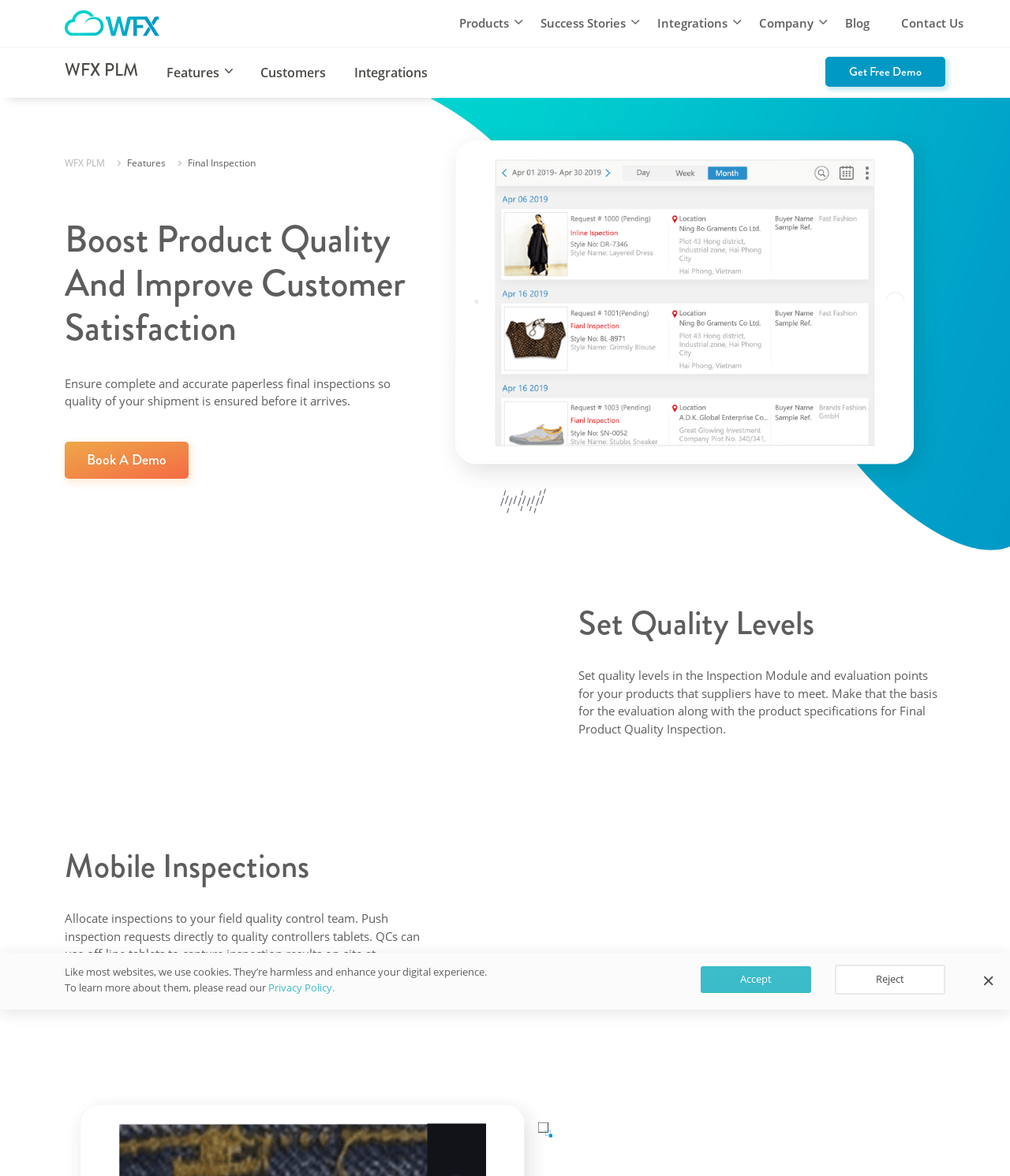What is the purpose of WFX PLM?
Based on the visual information, provide a detailed and comprehensive answer.

Based on the webpage, WFX PLM is a product that has a final inspection module, which suggests that its purpose is to facilitate final inspections of products.